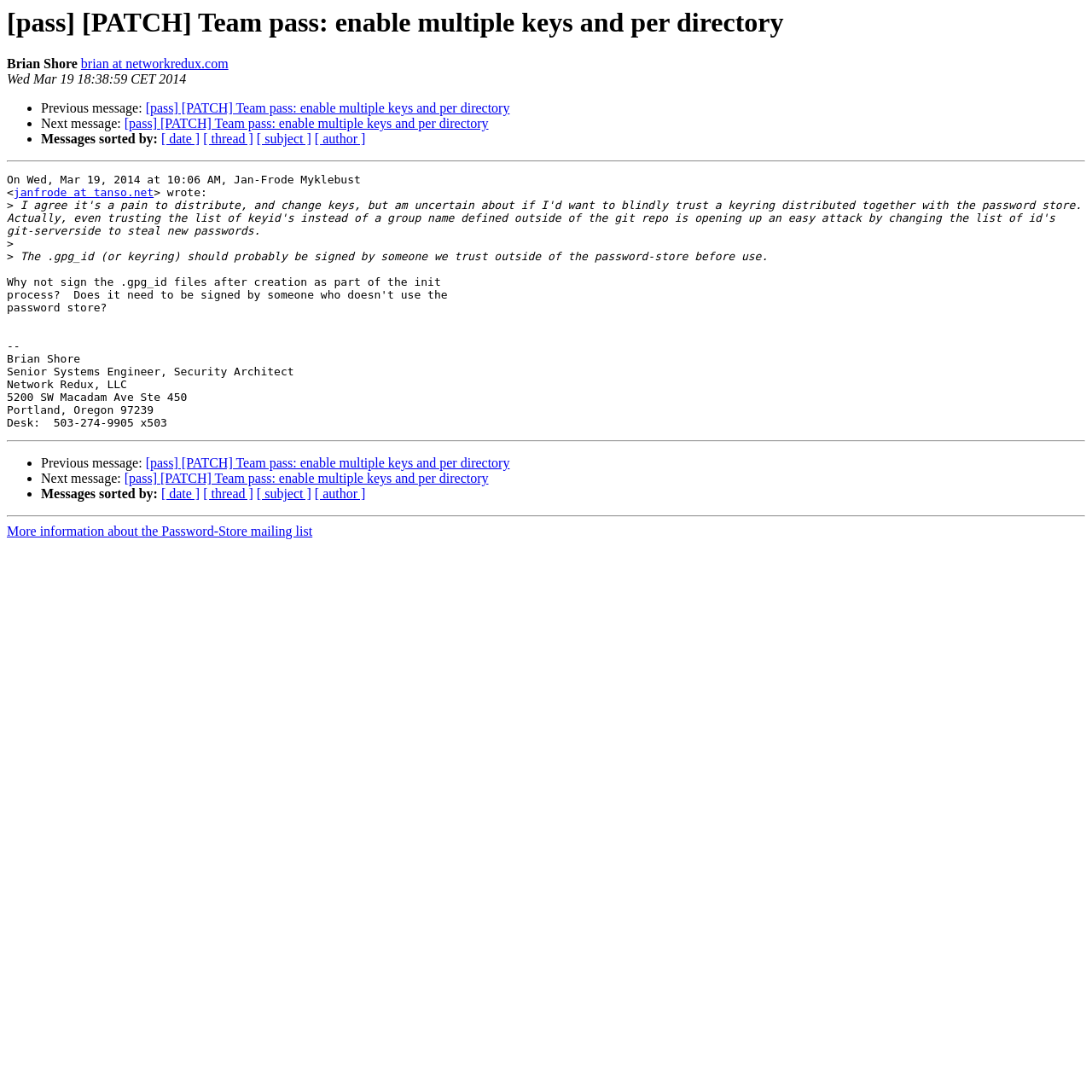Using the information shown in the image, answer the question with as much detail as possible: What is the author of the message?

I inferred this by looking at the text 'On Wed, Mar 19, 2014 at 10:06 AM, Jan-Frode Myklebust <janfrode at tanso.net> wrote:' which suggests that Jan-Frode Myklebust is the author of the message.